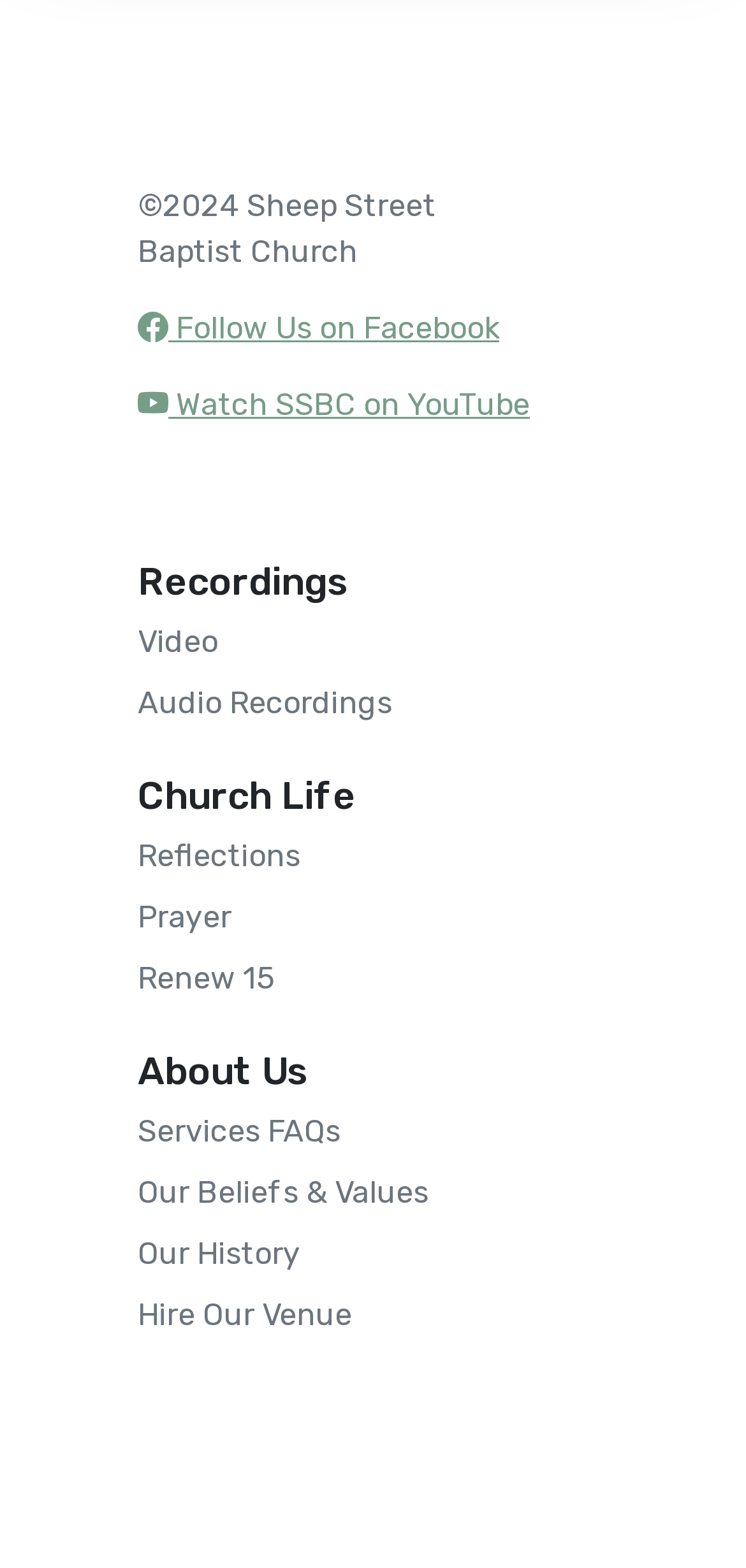How many headings are there on the webpage?
Relying on the image, give a concise answer in one word or a brief phrase.

3